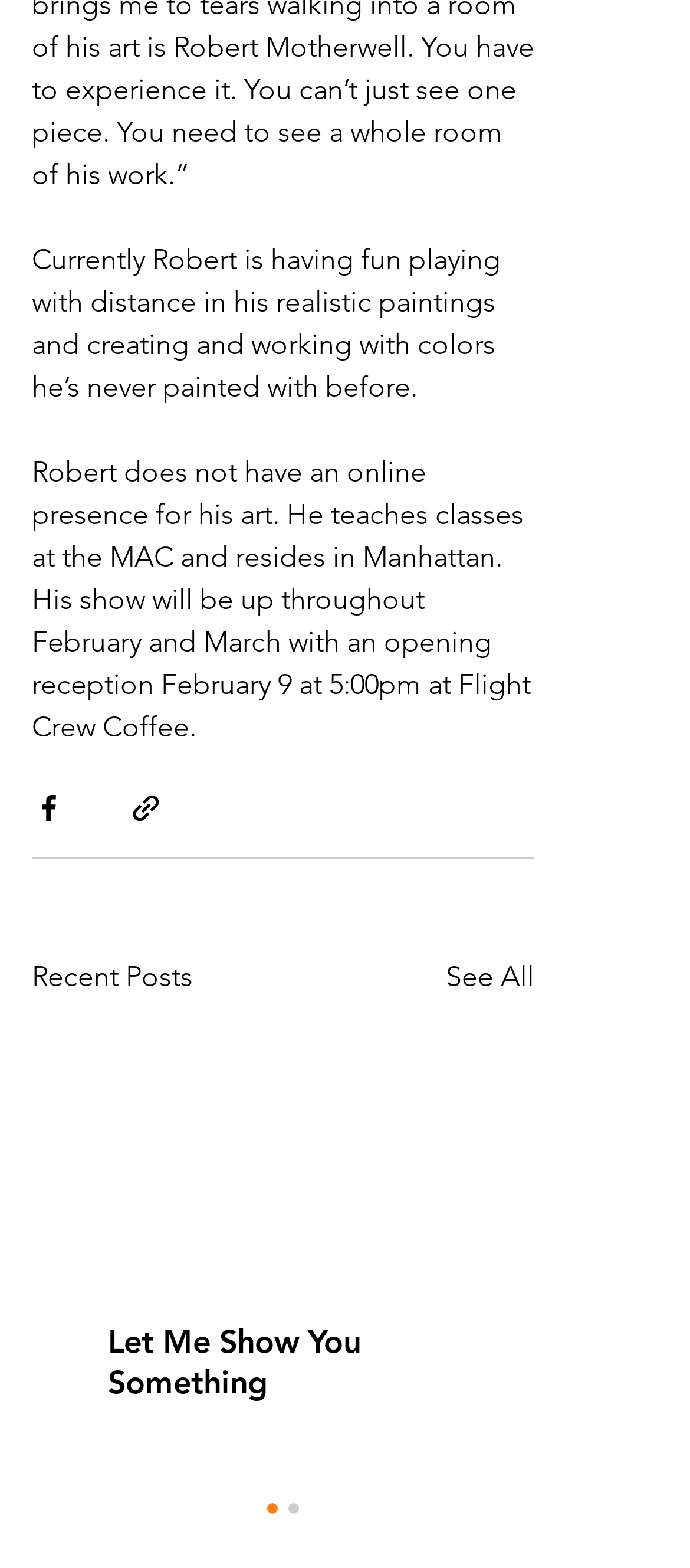Could you please study the image and provide a detailed answer to the question:
What is Robert doing currently?

According to the StaticText element, Robert is currently having fun playing with distance in his realistic paintings and creating and working with colors he’s never painted with before.